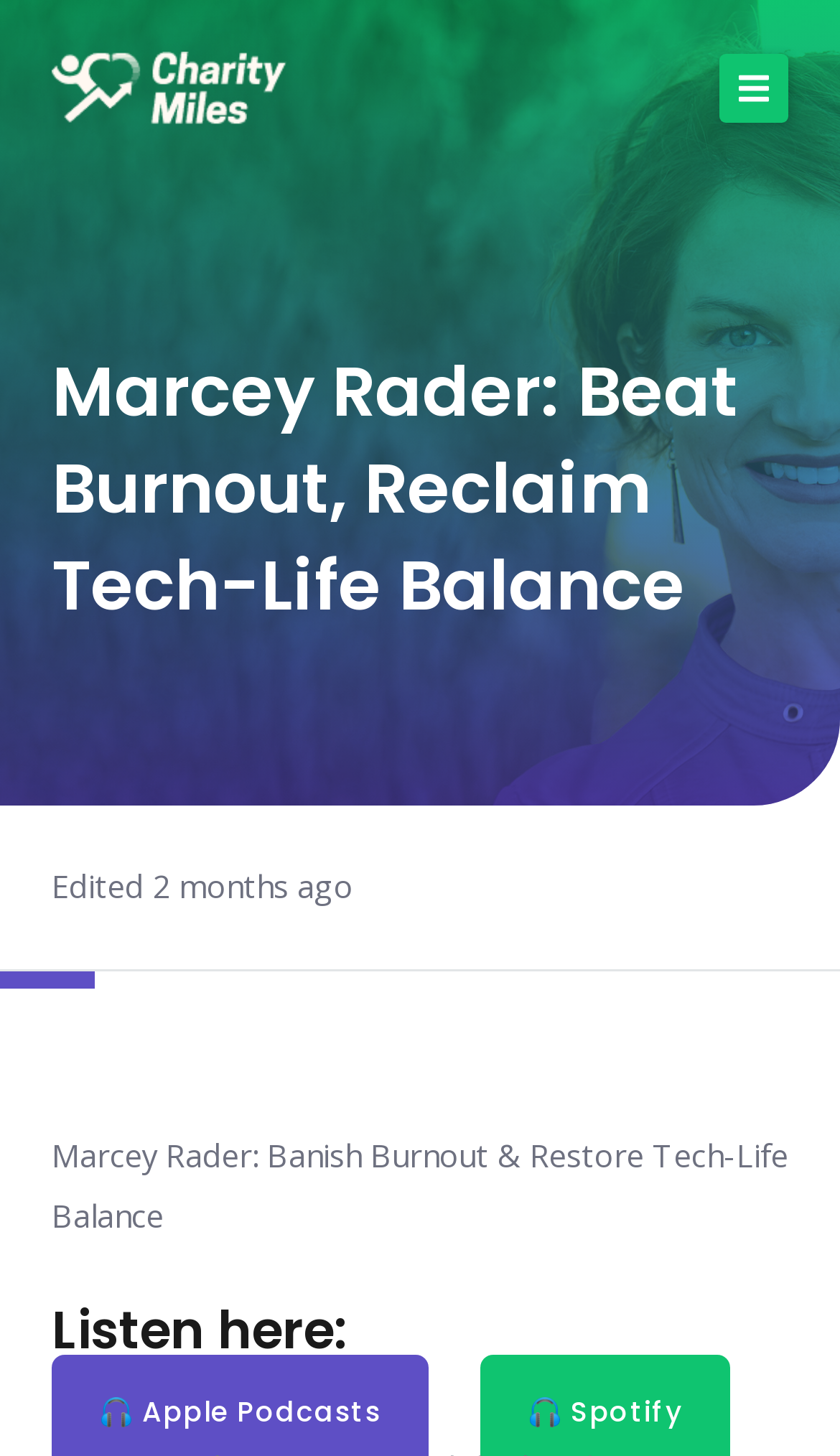Find the bounding box coordinates of the clickable element required to execute the following instruction: "click the button". Provide the coordinates as four float numbers between 0 and 1, i.e., [left, top, right, bottom].

[0.856, 0.037, 0.938, 0.085]